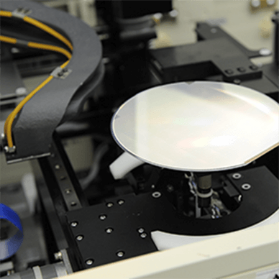Generate a detailed caption that encompasses all aspects of the image.

The image showcases a close-up view of a sophisticated piece of equipment used in a wafer manufacturing facility. At the center, a shiny silicon wafer is mounted on a rotating platform, reflecting light in a metallic sheen. Surrounding the wafer are intricate mechanical components, including a framework with precision-engineered parts designed to manipulate the wafer during the manufacturing process. The background features additional machinery, signifying a highly automated environment focused on semiconductor production. This setting illustrates the advanced technology and precision required in the fabrication of microelectronic devices.